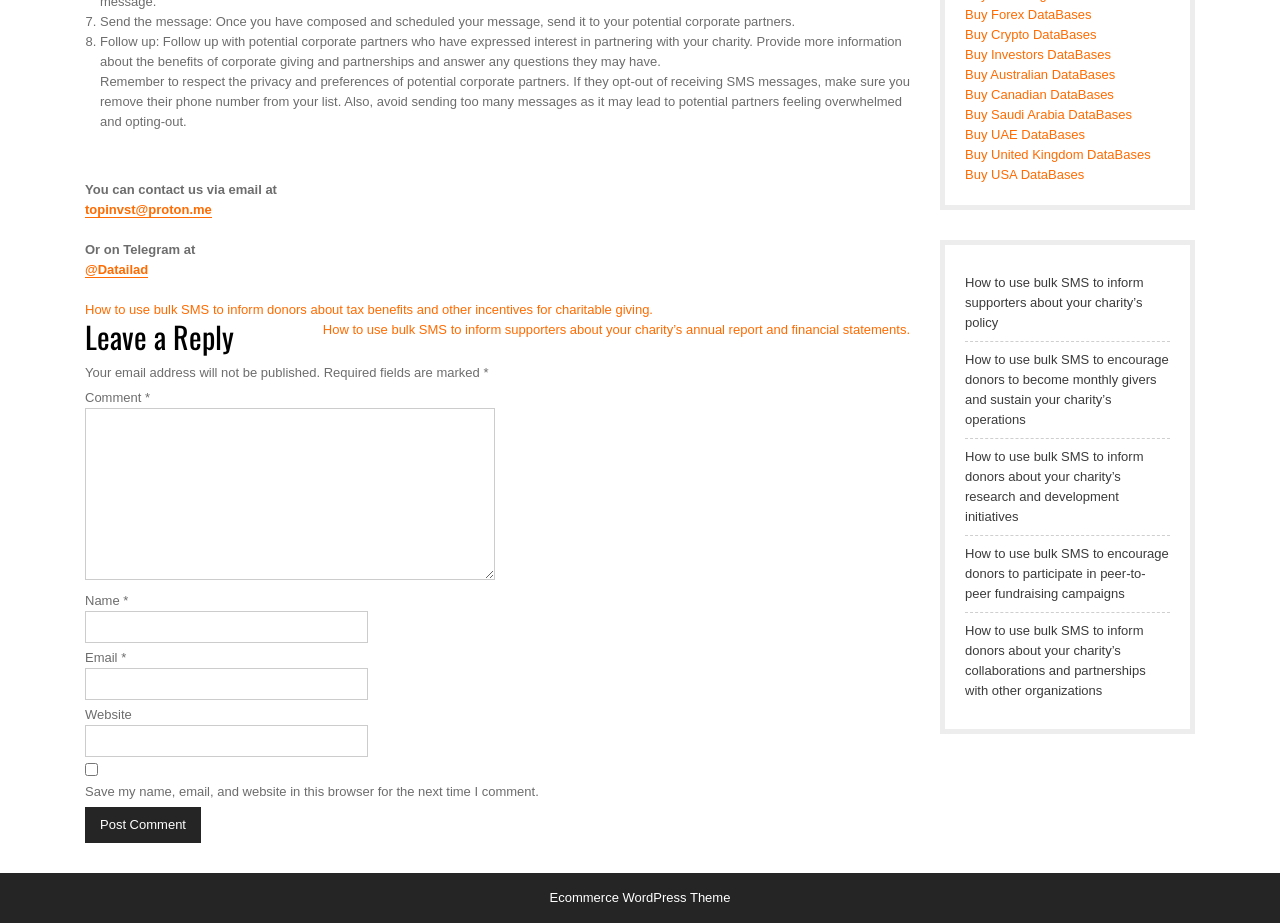Predict the bounding box of the UI element based on this description: "topinvst@proton.me".

[0.066, 0.219, 0.165, 0.237]